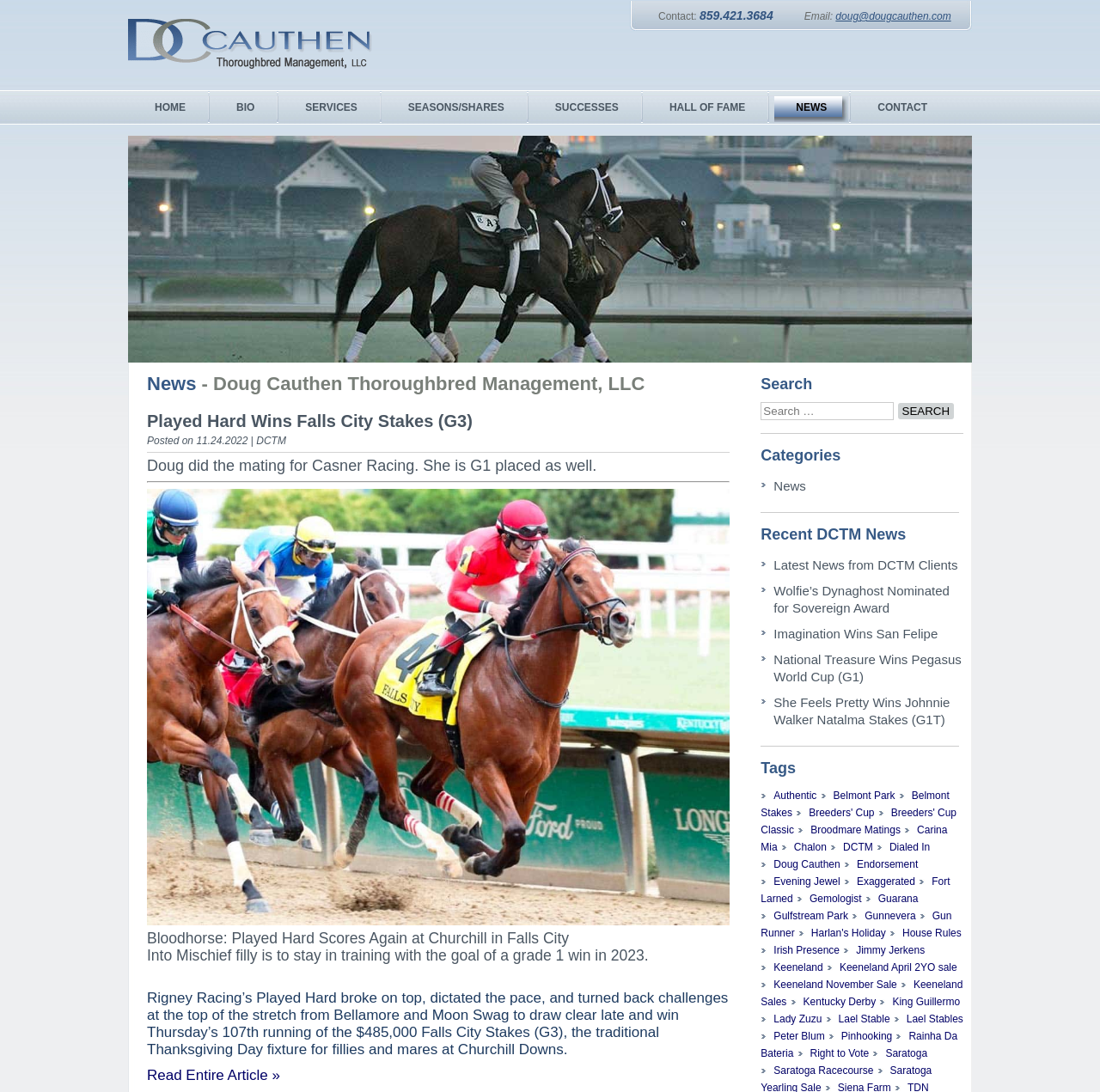Locate the bounding box coordinates of the element that should be clicked to fulfill the instruction: "Search for news".

[0.816, 0.369, 0.867, 0.384]